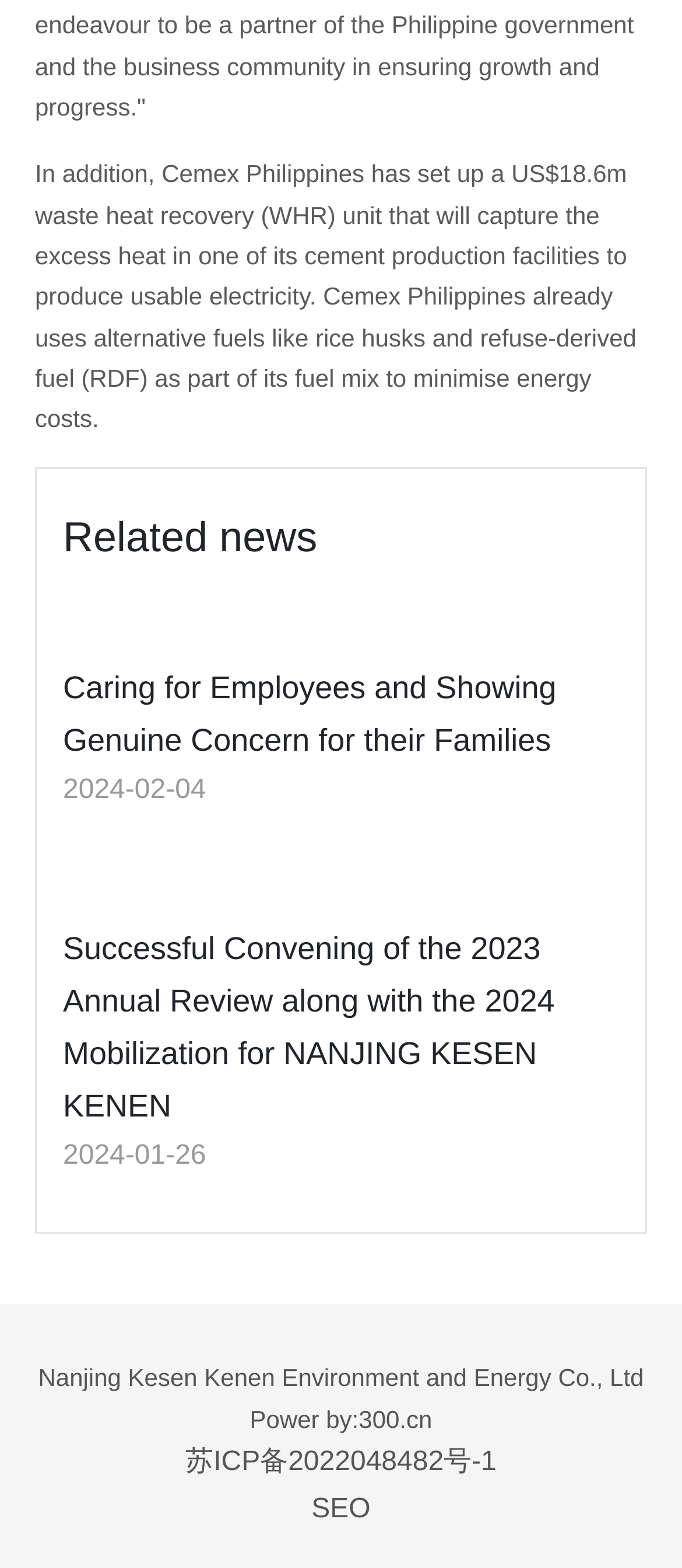Please identify the bounding box coordinates of the element I need to click to follow this instruction: "check the company information of Nanjing Kesen Kenen Environment and Energy Co., Ltd".

[0.056, 0.87, 0.944, 0.888]